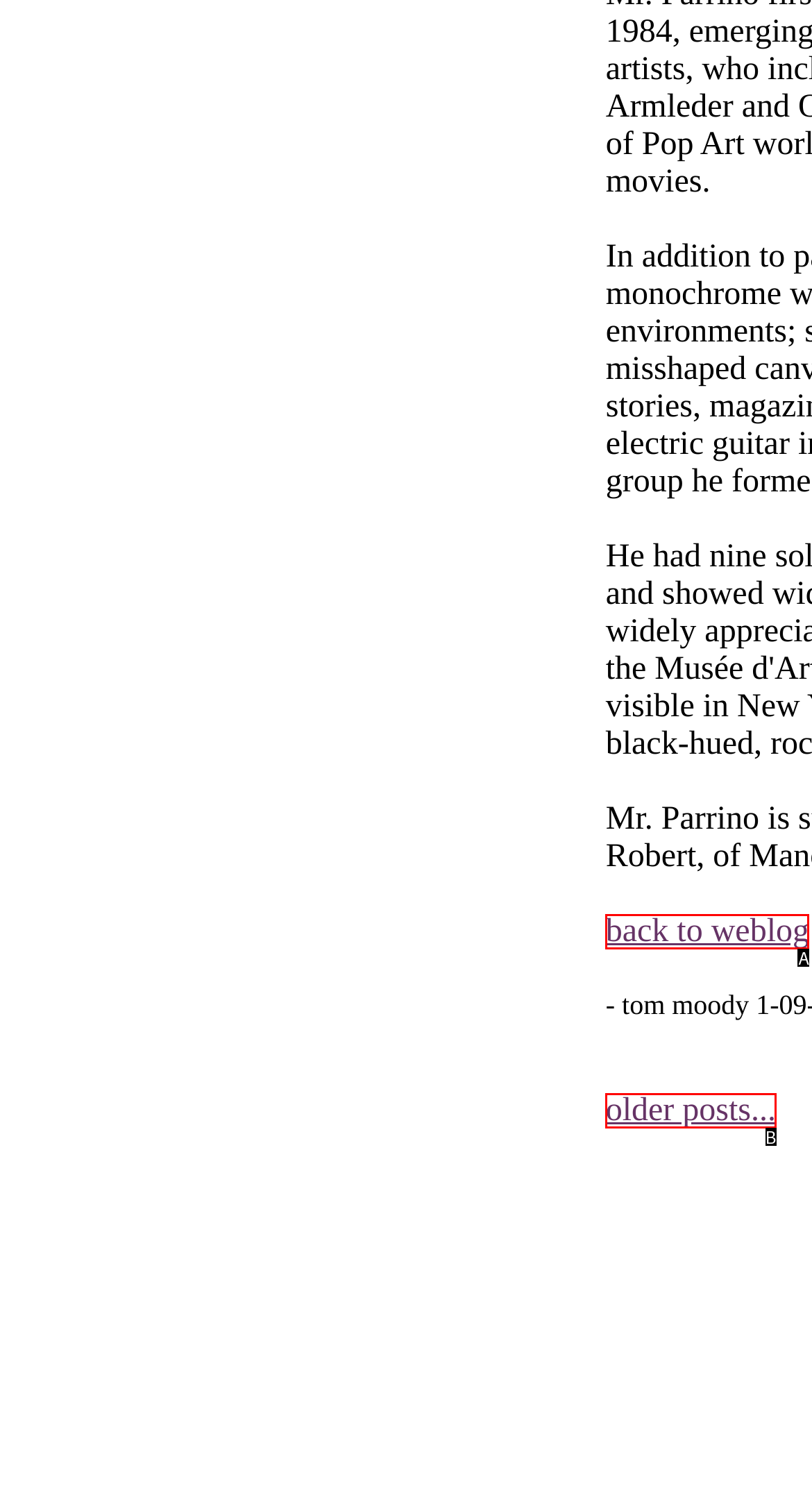Determine the UI element that matches the description: back to weblog
Answer with the letter from the given choices.

A